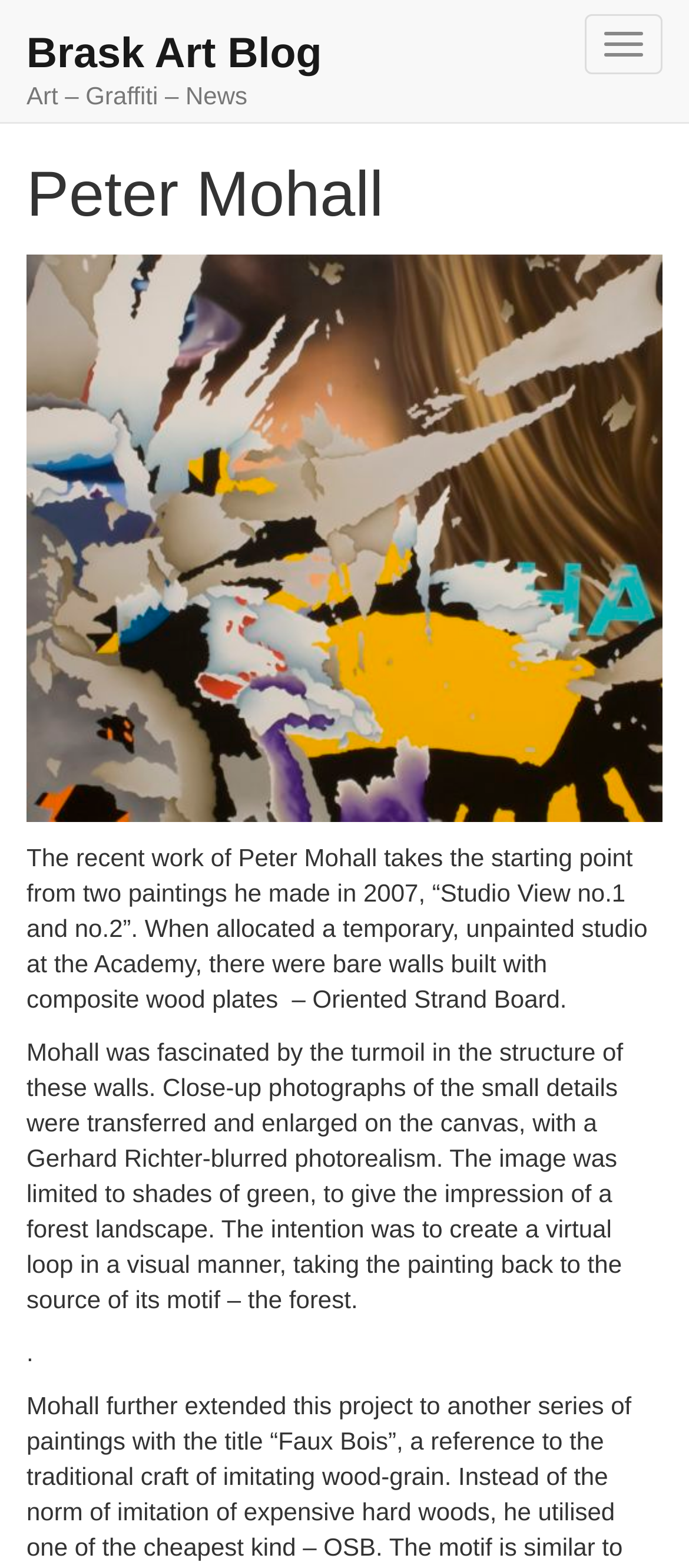Show the bounding box coordinates for the HTML element described as: "parent_node: Brask Art Blog".

[0.849, 0.009, 0.962, 0.047]